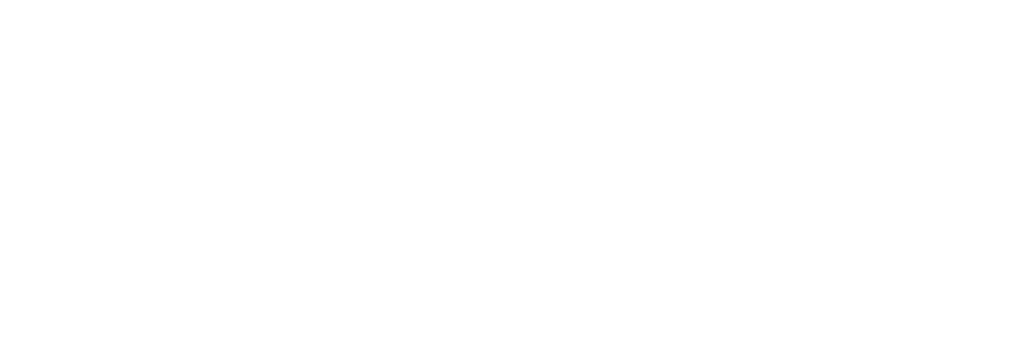What does the Facebook logo represent on the webpage?
Please answer the question with a detailed response using the information from the screenshot.

The presence of the Facebook logo on the webpage reflects the modern approach of businesses to engage with their audience online, specifically highlighting Acton Removals' use of social media to connect with customers, share updates, and provide additional resources related to their services.